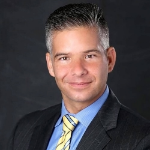Illustrate the image with a detailed and descriptive caption.

The image features a professional headshot of Carlos Bravo, a consumer products audit partner and a member of ¡HOLA! ENG. He is dressed in a formal suit with a light blue shirt and a striped tie, exuding confidence and professionalism. The portrait showcases him against a dark background, highlighting his poised expression and neatly styled hair. 

Carlos Bravo is quoted discussing the importance of integrating diversity and inclusion within business practices, particularly emphasizing the advancement of small and diverse businesses in various sectors. His insights reflect a commitment to socioeconomic goals that include collaboration with women-, veteran-, and minority-owned entities. This advocacy underscores the importance of supplier diversity in fostering equitable opportunities within the industry.